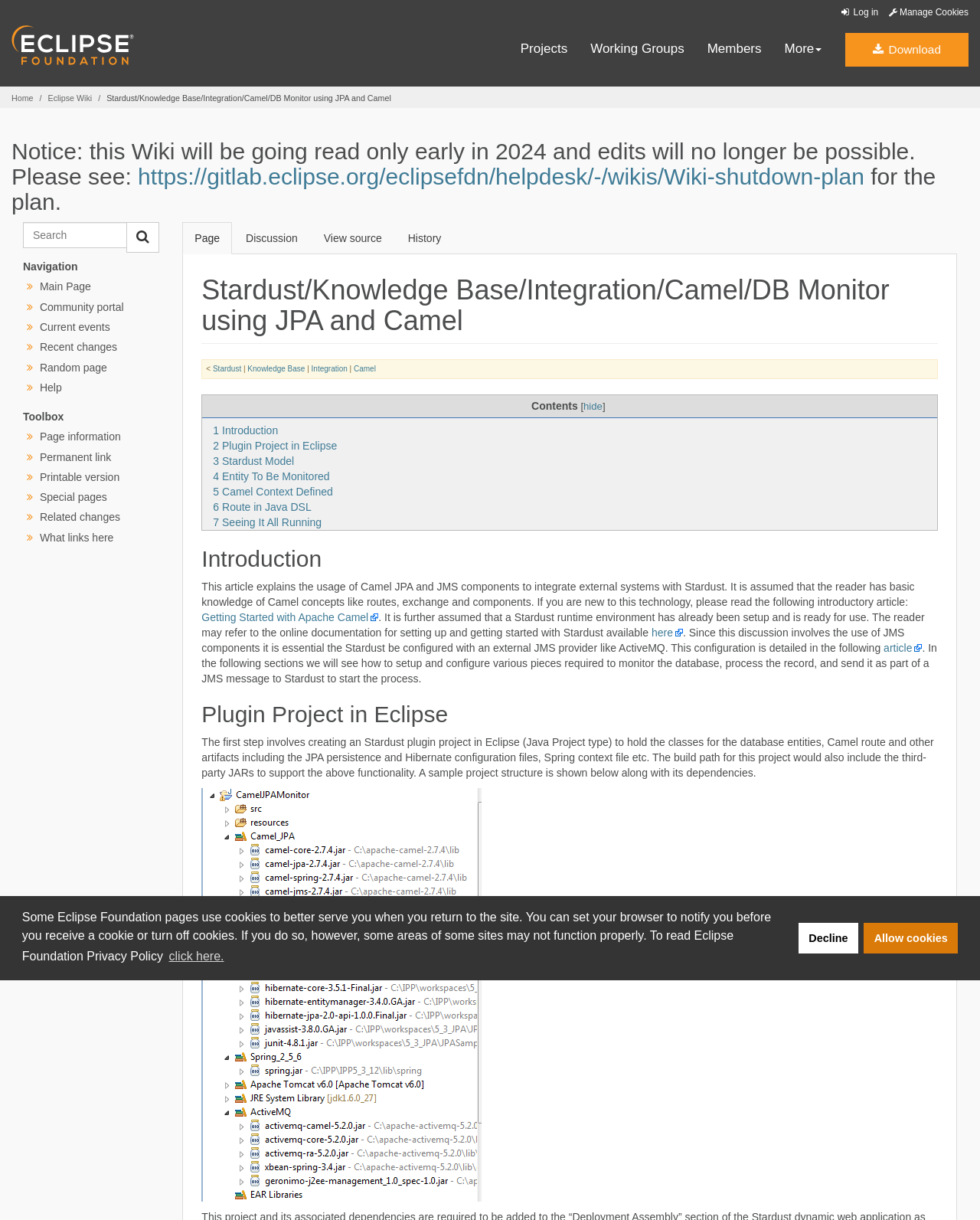Please predict the bounding box coordinates of the element's region where a click is necessary to complete the following instruction: "View the page information". The coordinates should be represented by four float numbers between 0 and 1, i.e., [left, top, right, bottom].

[0.041, 0.353, 0.123, 0.363]